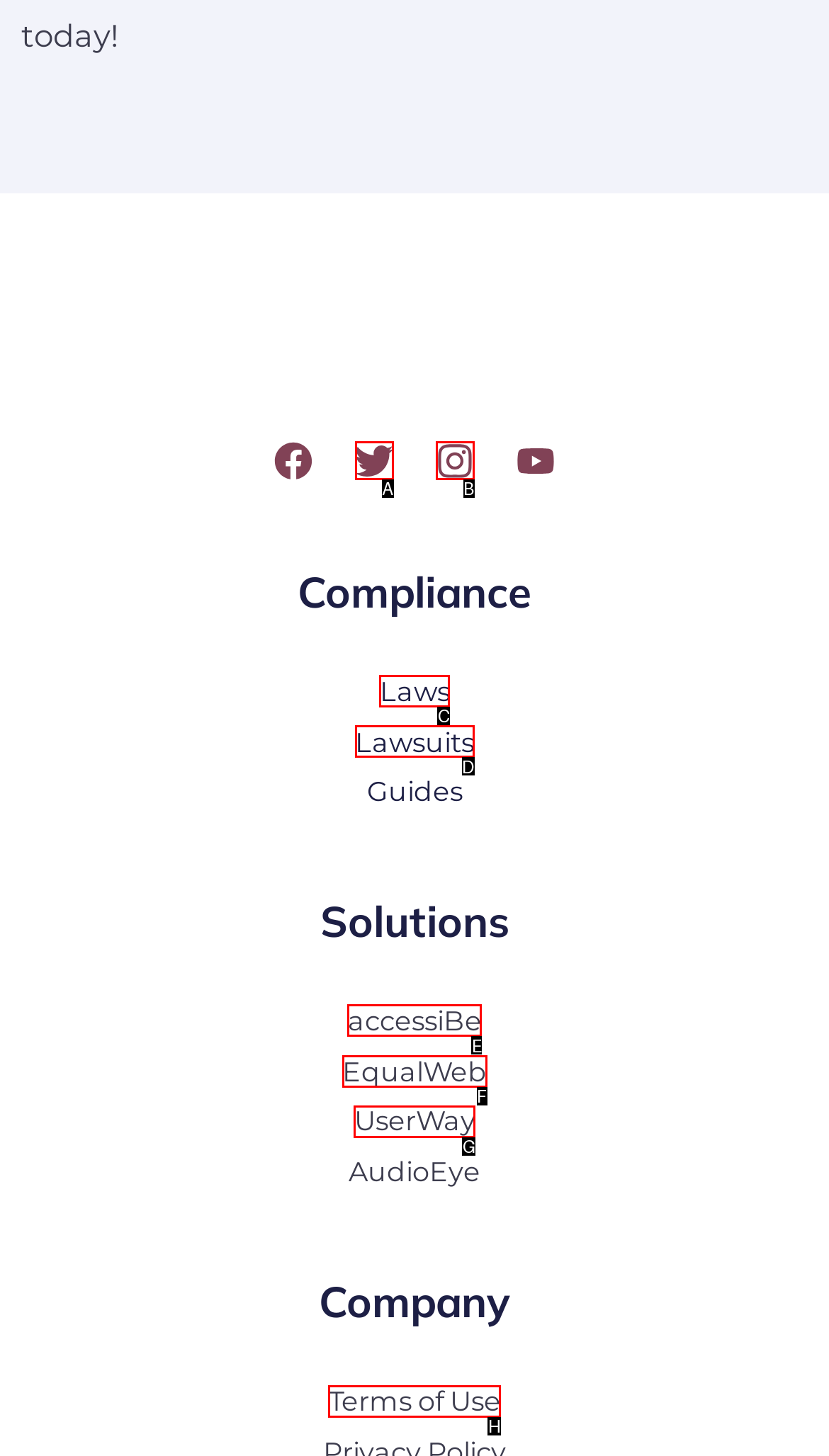Choose the letter that corresponds to the correct button to accomplish the task: Go to the home page
Reply with the letter of the correct selection only.

None